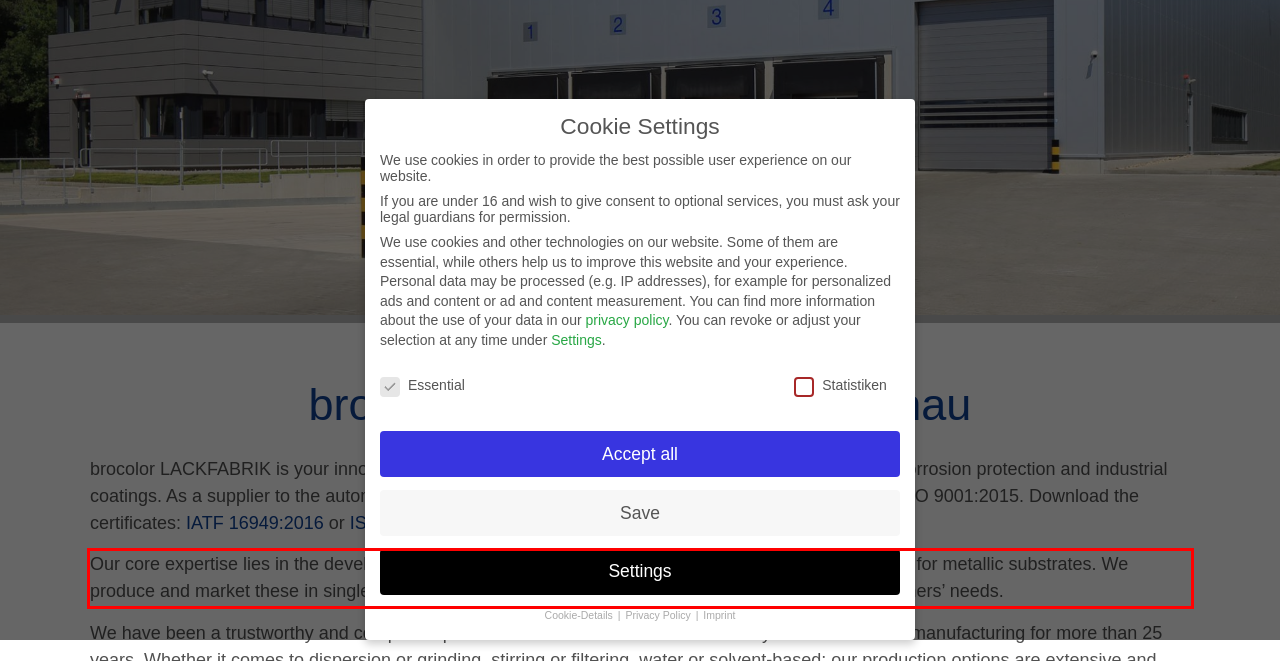You are provided with a screenshot of a webpage containing a red bounding box. Please extract the text enclosed by this red bounding box.

Our core expertise lies in the development and manufacturing of primers, top coats and one coat paints for metallic substrates. We produce and market these in single component and two-component versions in accordance with customers’ needs.